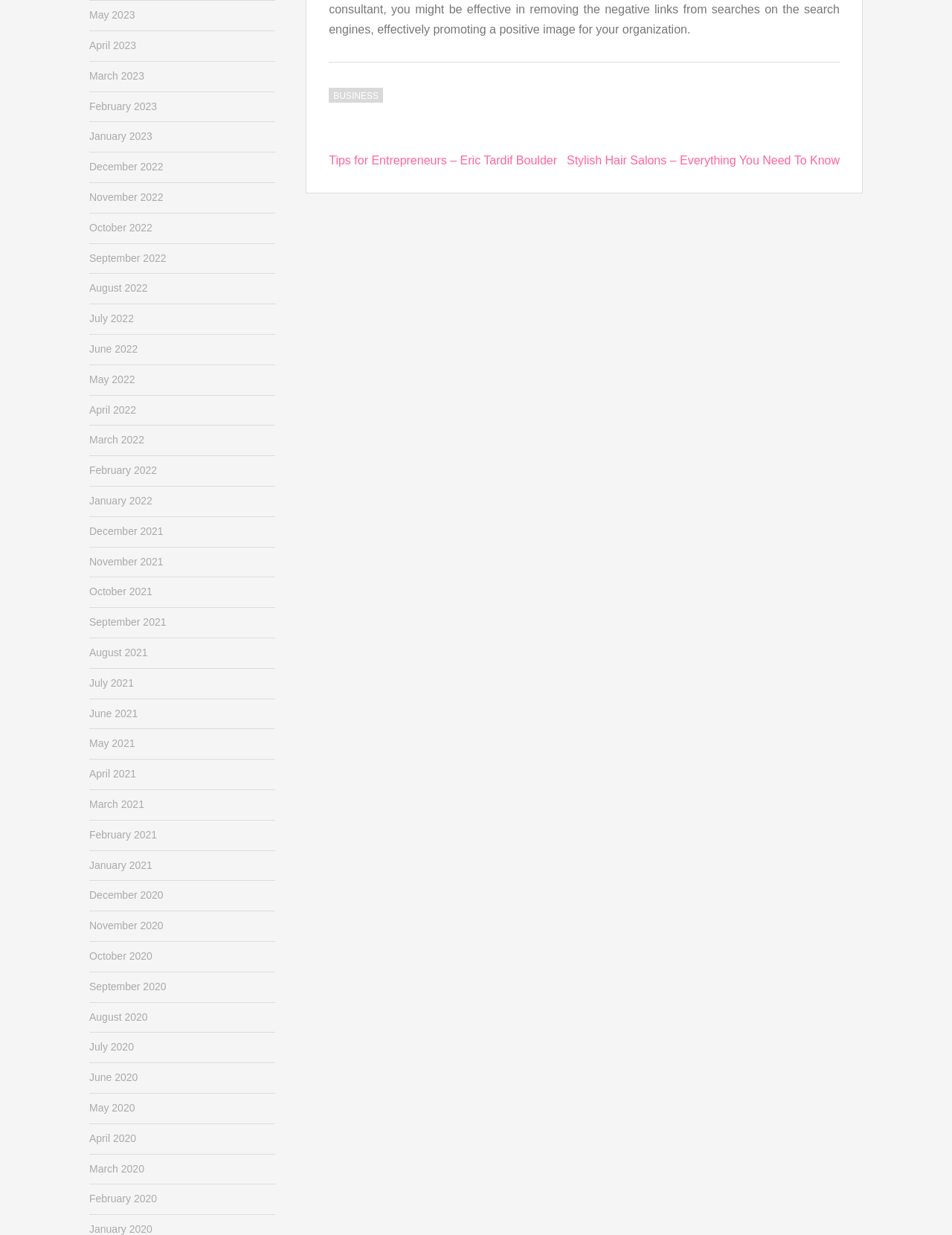Refer to the image and answer the question with as much detail as possible: What is the title of the heading above the 'Tips for Entrepreneurs' link?

The 'Tips for Entrepreneurs' link is located below a heading element with the text 'Post navigation'. This suggests that the title of the heading above the 'Tips for Entrepreneurs' link is 'Post navigation'.